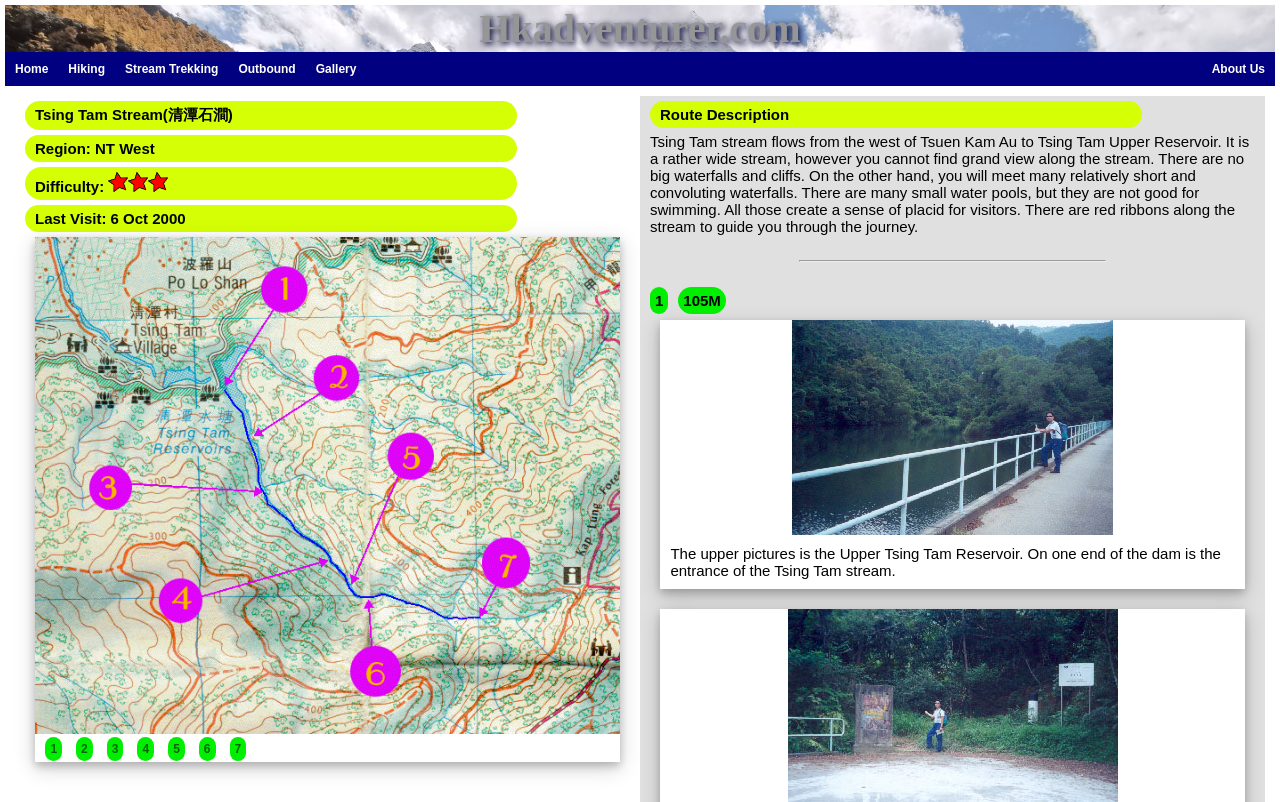Find the bounding box coordinates of the area that needs to be clicked in order to achieve the following instruction: "View the 'Gallery'". The coordinates should be specified as four float numbers between 0 and 1, i.e., [left, top, right, bottom].

[0.243, 0.071, 0.282, 0.101]